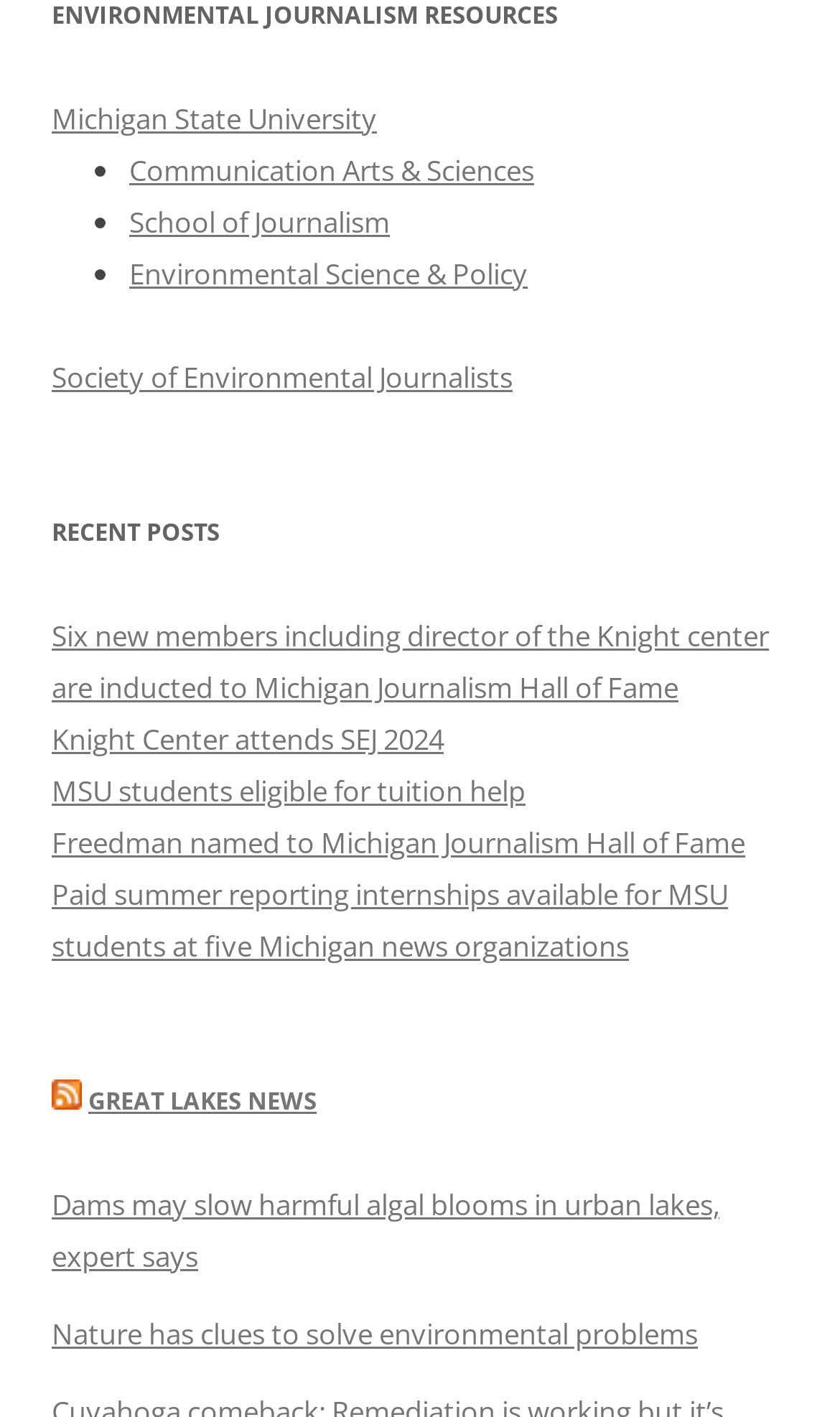Bounding box coordinates must be specified in the format (top-left x, top-left y, bottom-right x, bottom-right y). All values should be floating point numbers between 0 and 1. What are the bounding box coordinates of the UI element described as: Knight Center attends SEJ 2024

[0.062, 0.507, 0.528, 0.535]